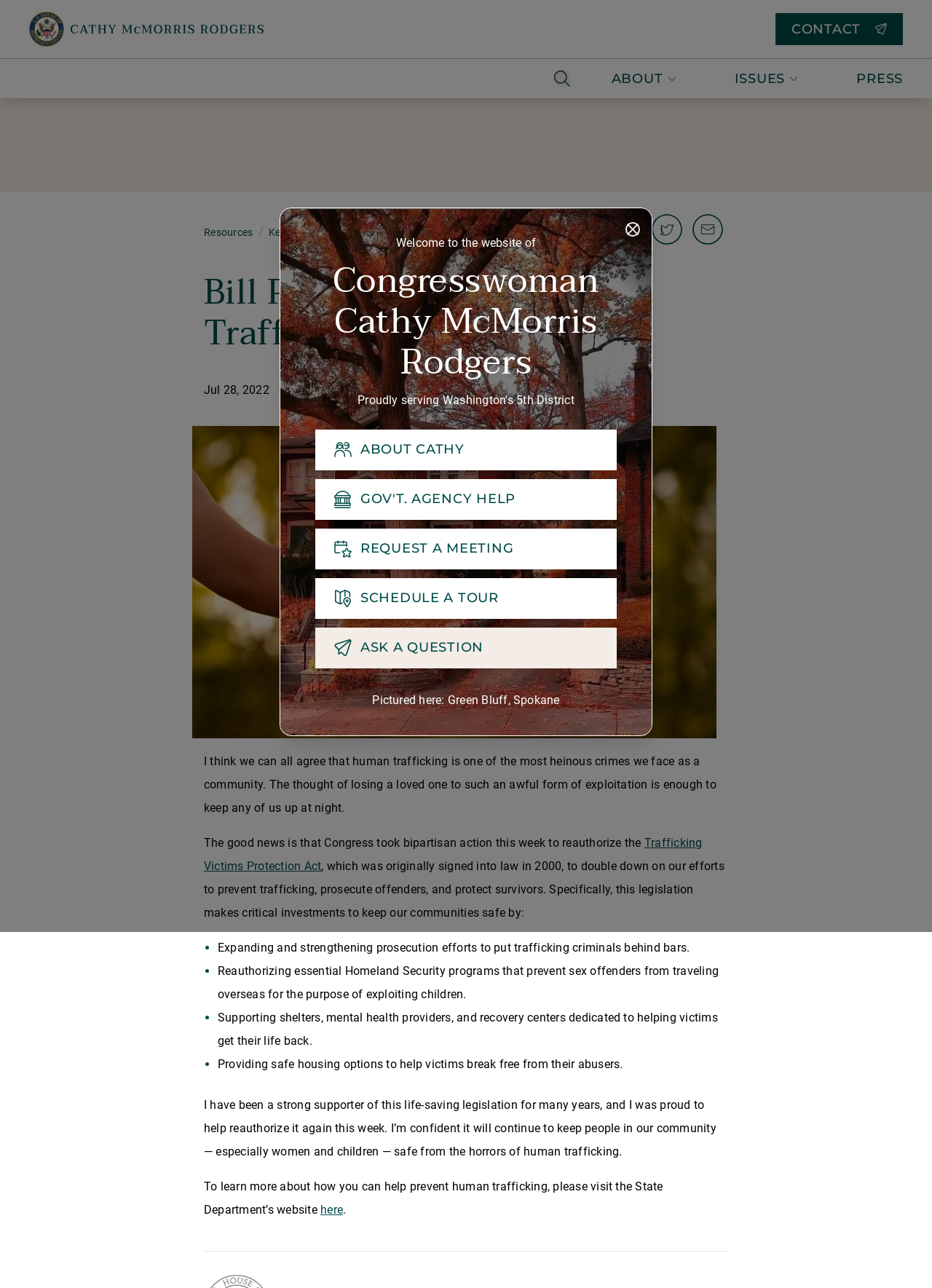Show the bounding box coordinates of the region that should be clicked to follow the instruction: "Click the 'About Cathy' button."

[0.338, 0.334, 0.662, 0.365]